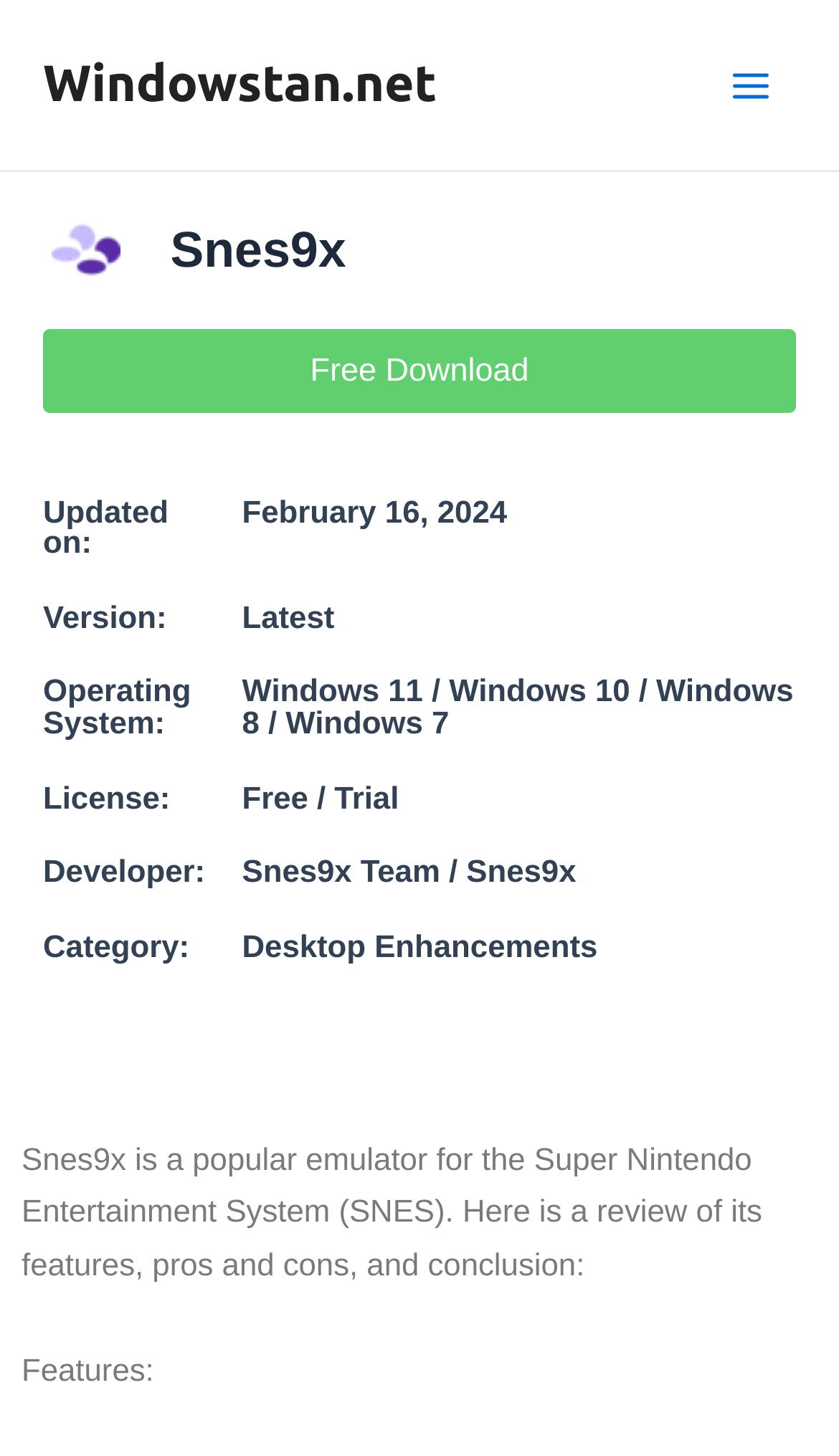Who is the developer of the emulator?
Refer to the image and provide a detailed answer to the question.

The developer of the emulator can be found in the link element with the text 'Snes9x Team / Snes9x' which is a child element of the main menu button.